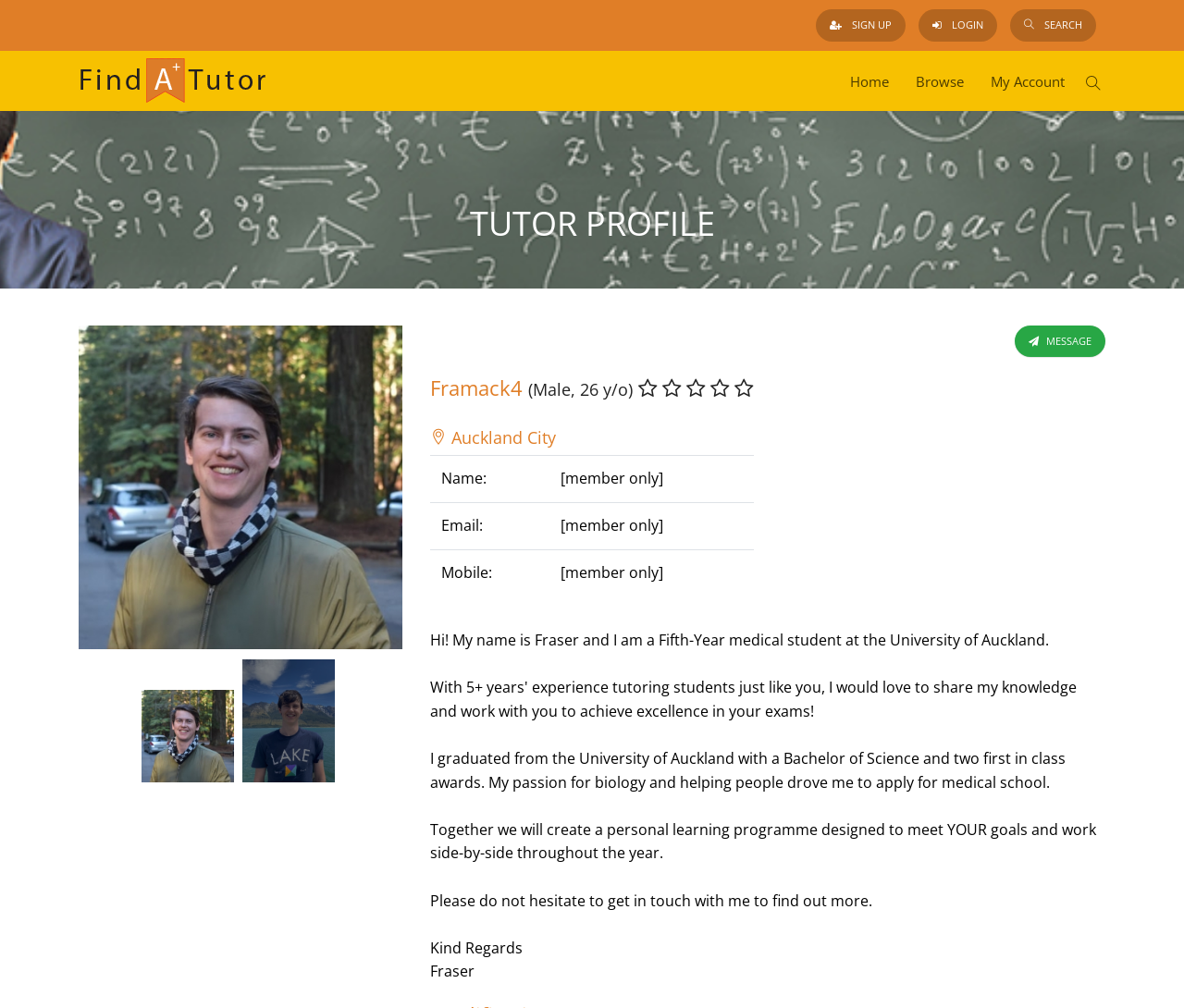Identify the bounding box coordinates for the element you need to click to achieve the following task: "Click on SIGN UP". Provide the bounding box coordinates as four float numbers between 0 and 1, in the form [left, top, right, bottom].

[0.689, 0.009, 0.765, 0.041]